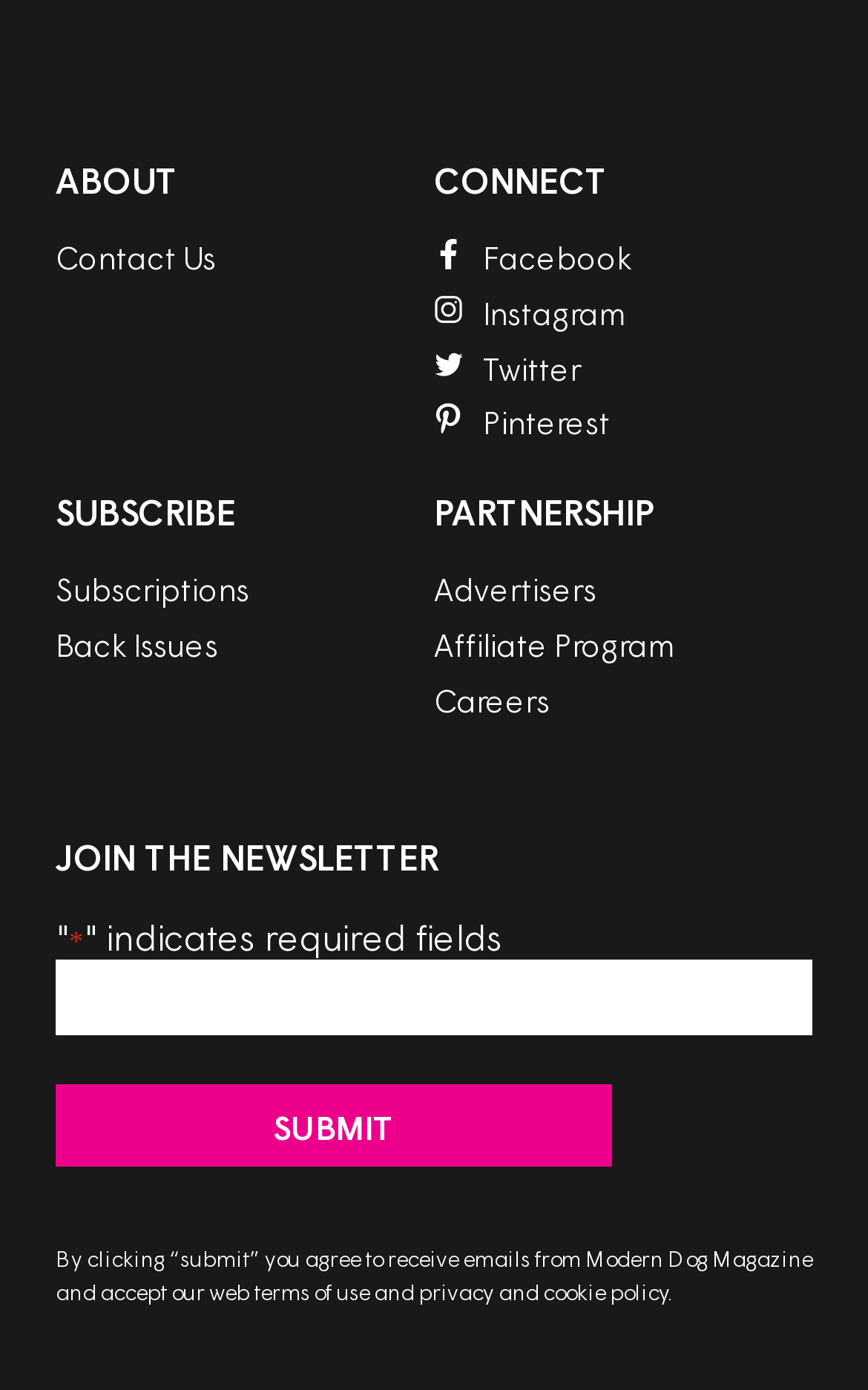What is required to subscribe to the newsletter?
From the image, respond with a single word or phrase.

Email address